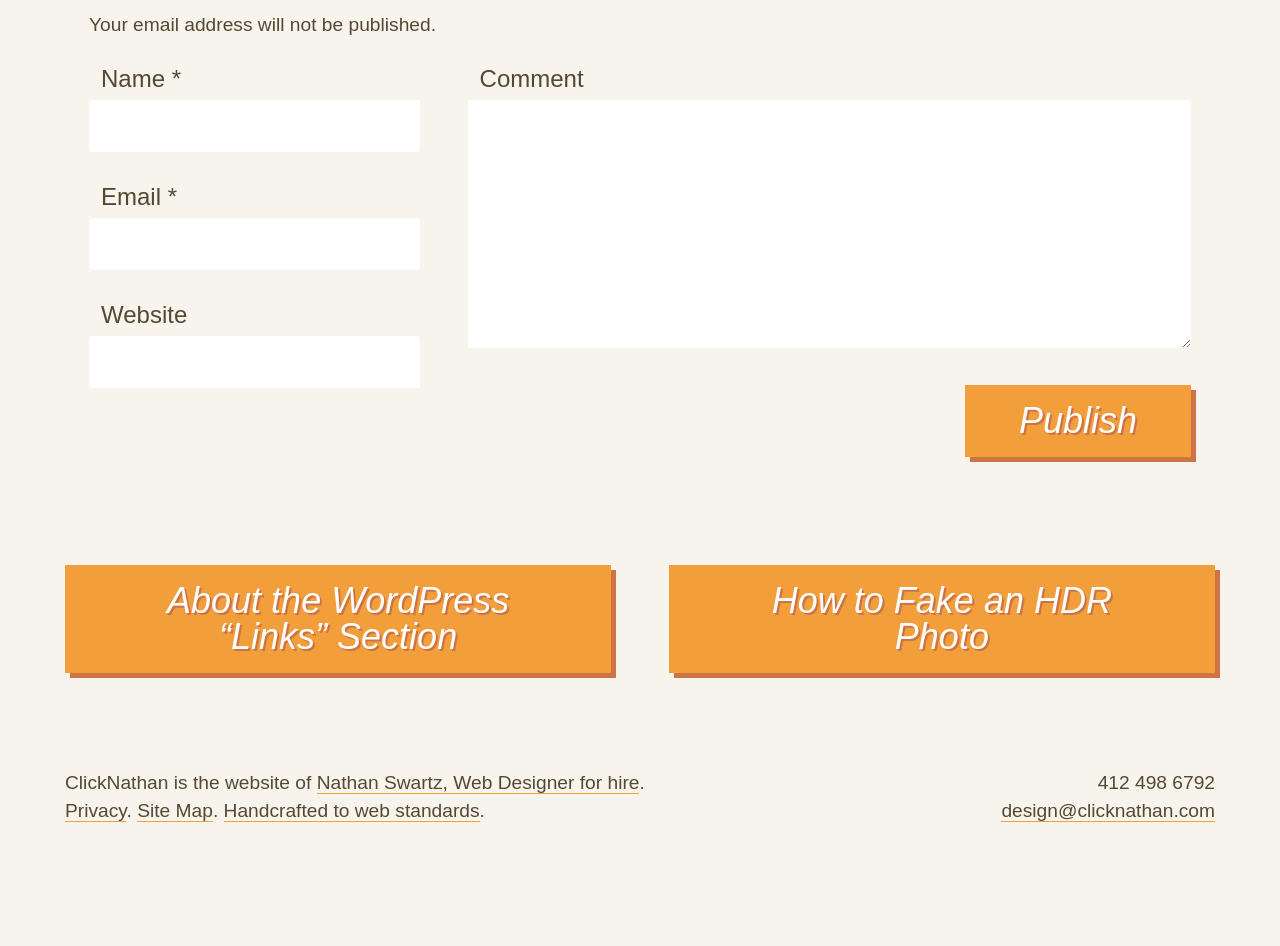Provide the bounding box coordinates of the area you need to click to execute the following instruction: "Visit the About the WordPress “Links” Section page".

[0.051, 0.597, 0.478, 0.711]